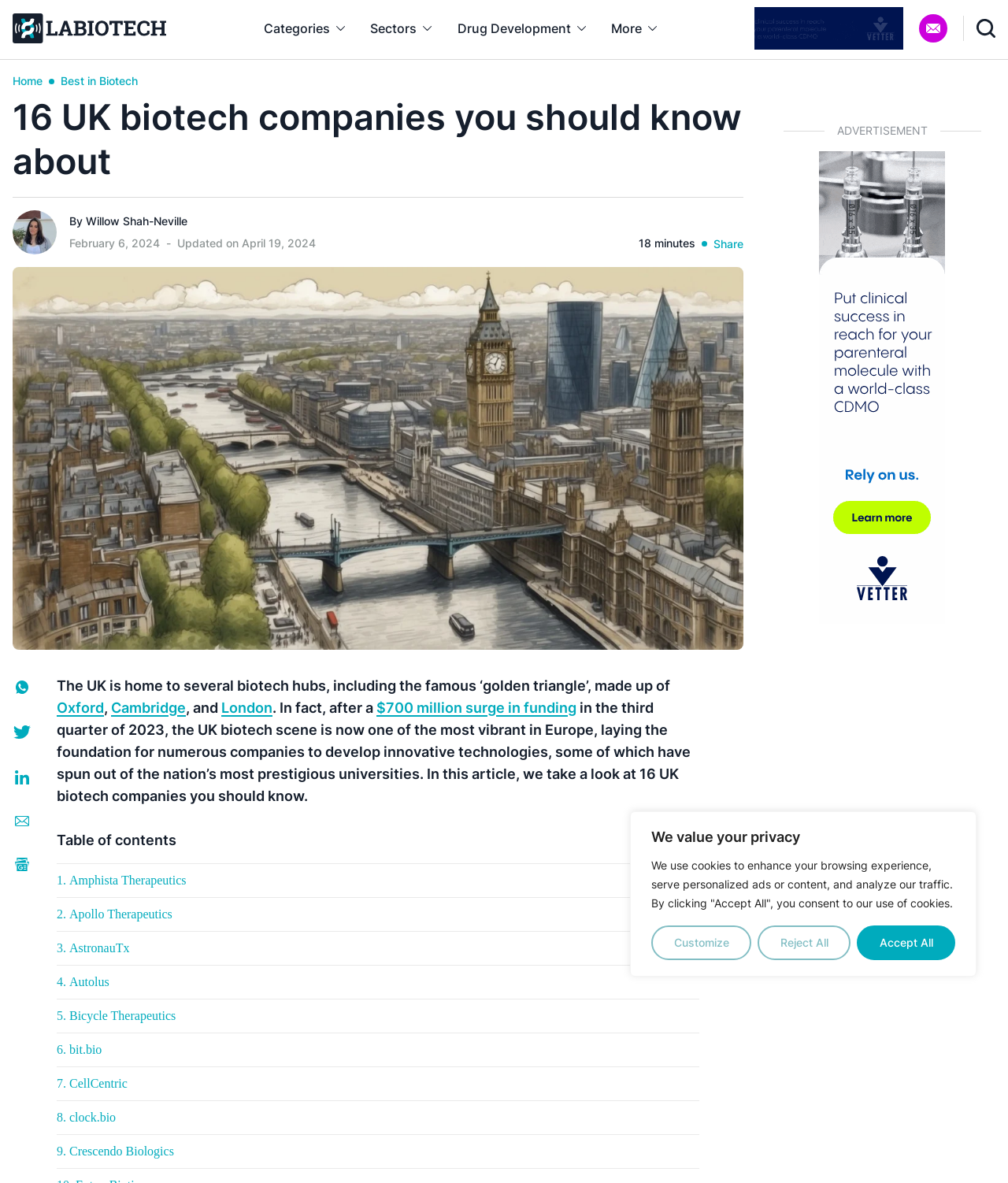What is the name of the first biotech company mentioned in the article?
Please give a detailed and elaborate answer to the question based on the image.

The article lists the biotech companies in a table of contents, and the first company mentioned is 'Amphista Therapeutics'.